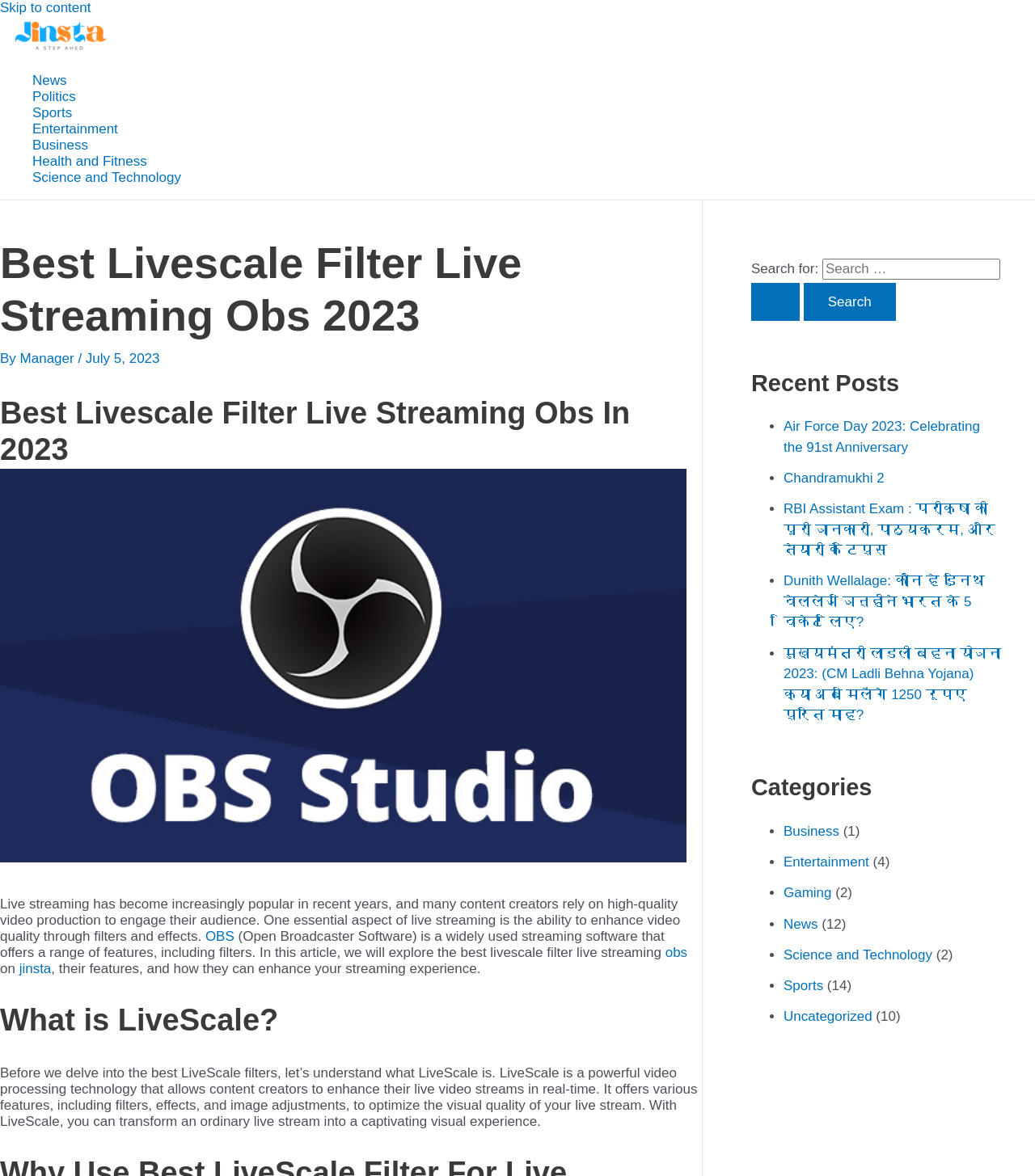Can you provide the bounding box coordinates for the element that should be clicked to implement the instruction: "Click on the Jinsta Logo"?

[0.0, 0.036, 0.113, 0.049]